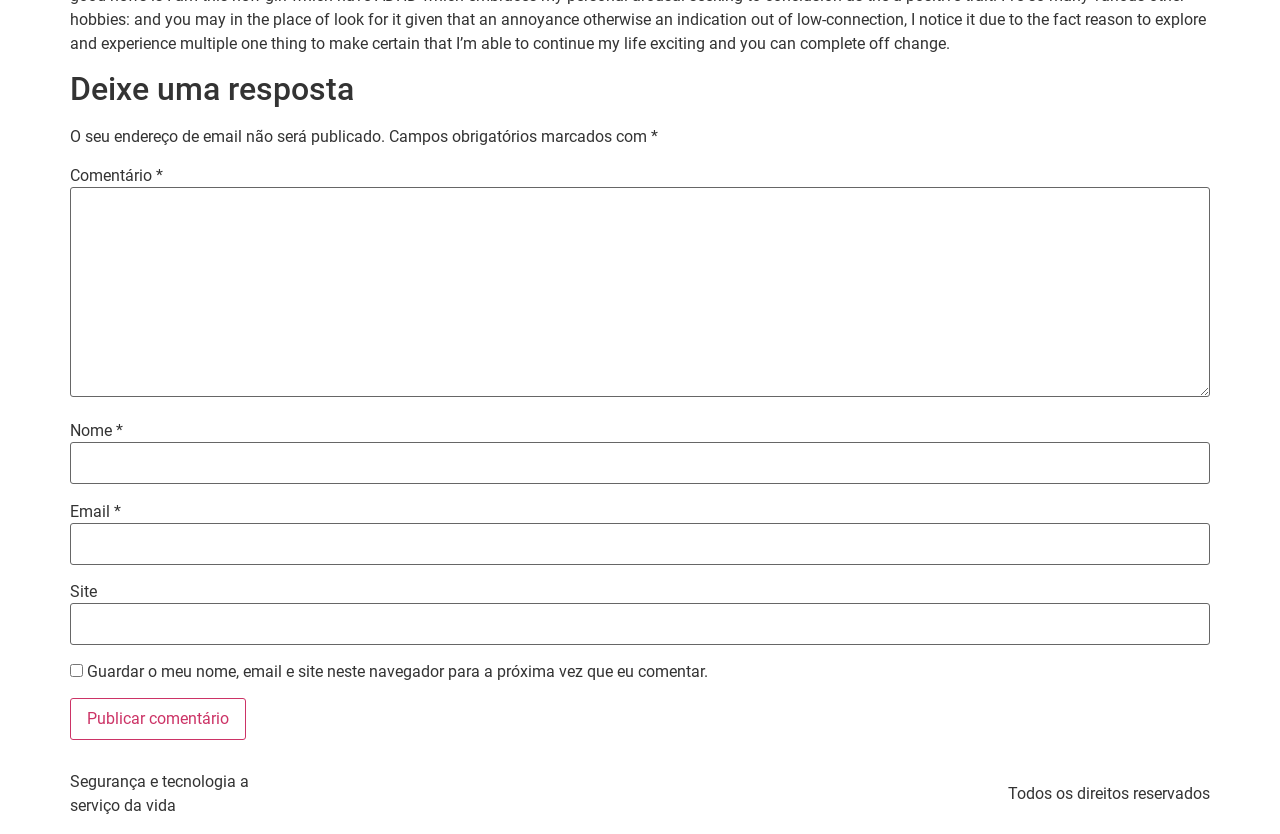Determine the bounding box for the described HTML element: "parent_node: Email * aria-describedby="email-notes" name="email"". Ensure the coordinates are four float numbers between 0 and 1 in the format [left, top, right, bottom].

[0.055, 0.627, 0.945, 0.677]